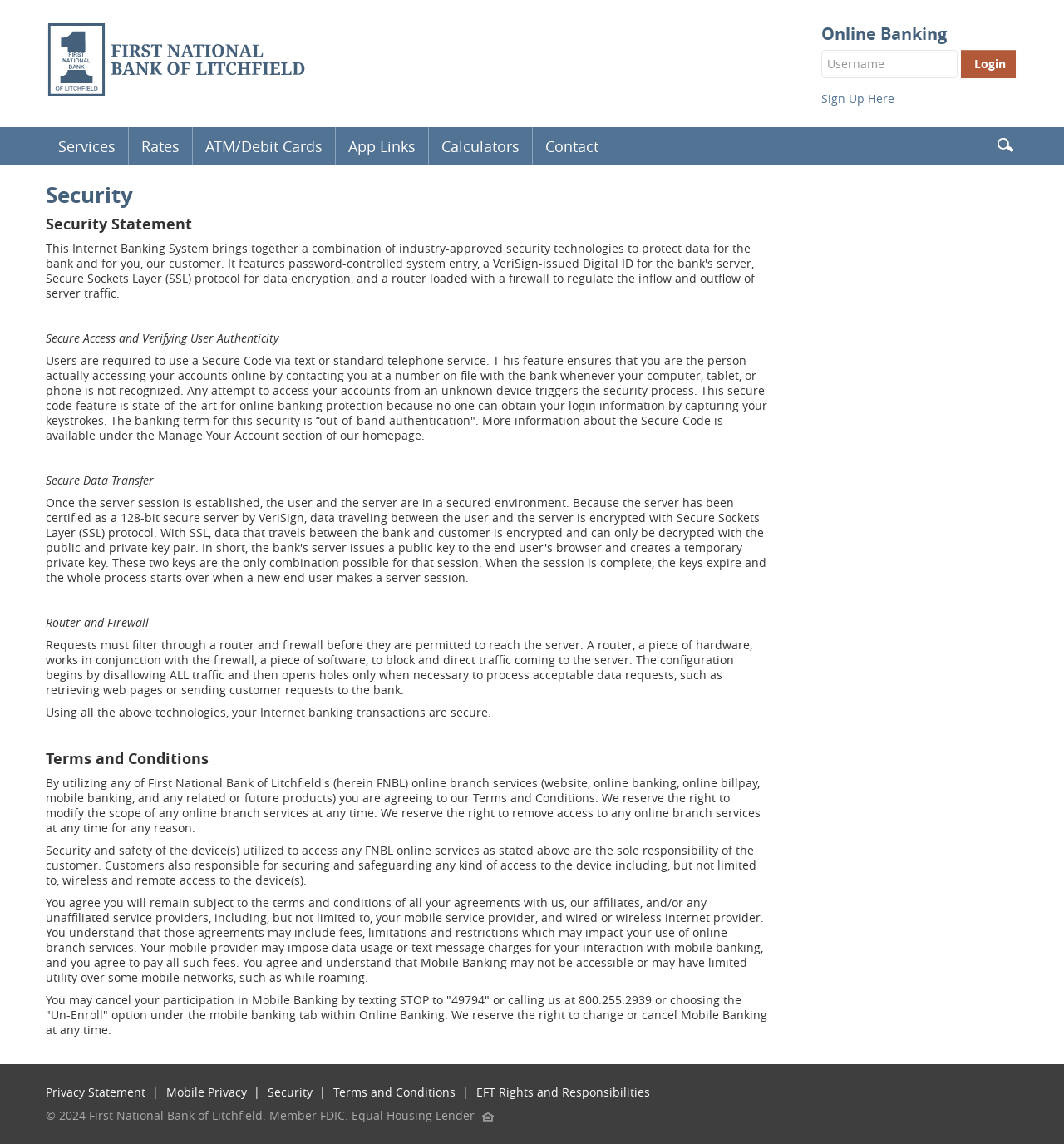How can a user cancel their participation in Mobile Banking?
Please use the visual content to give a single word or phrase answer.

By texting STOP to 49794